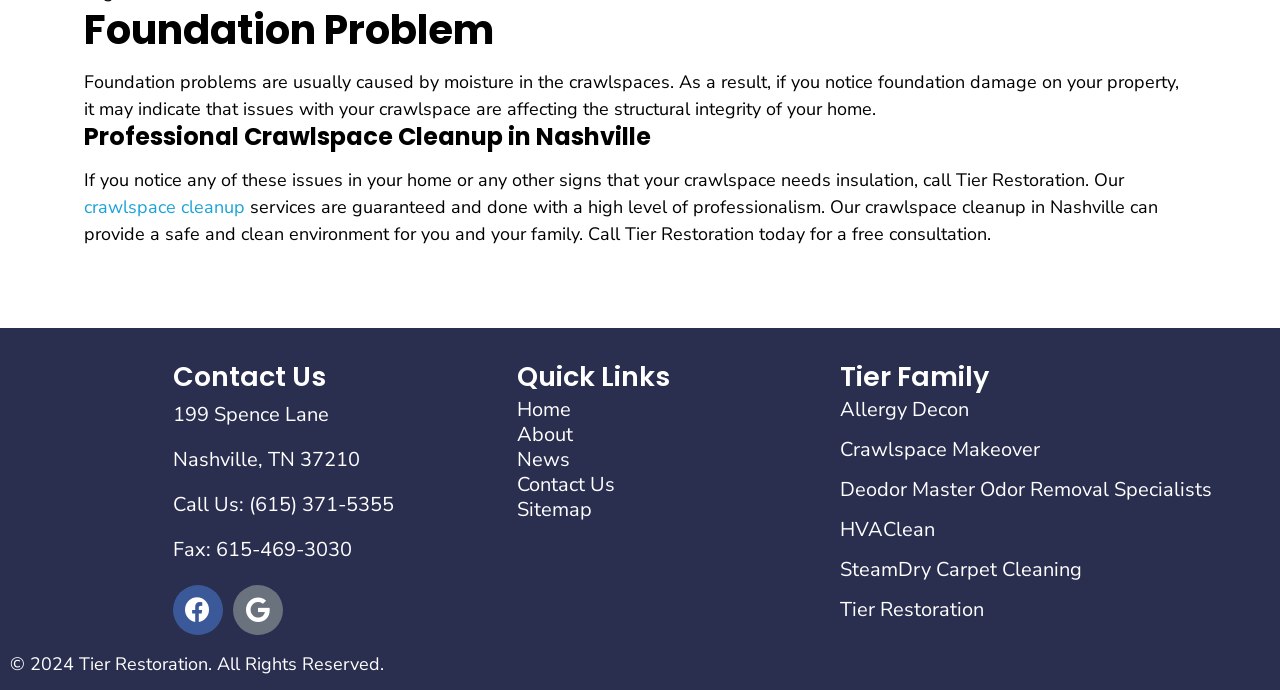Please provide a comprehensive answer to the question based on the screenshot: What is the address of Tier Restoration?

The address of Tier Restoration is 199 Spence Lane, Nashville, TN 37210, which is provided in the 'Contact Us' section of the webpage.